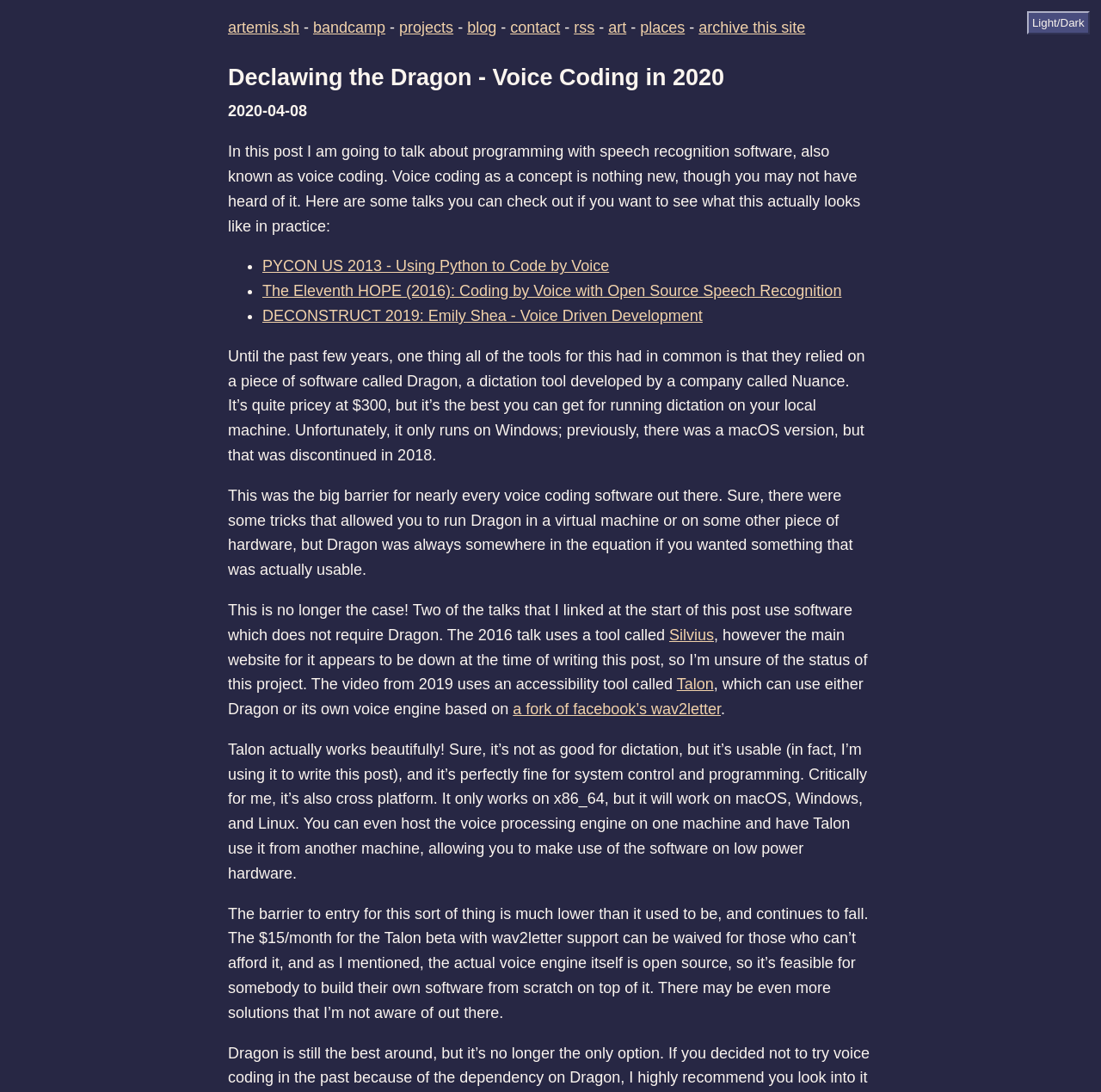Find the bounding box coordinates for the area that should be clicked to accomplish the instruction: "Switch to dark mode".

[0.933, 0.011, 0.99, 0.032]